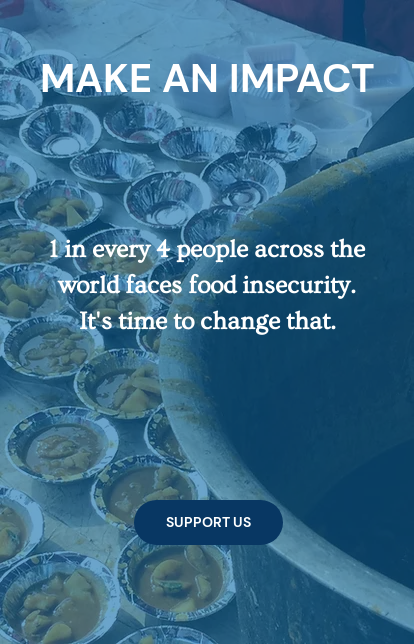Give a complete and detailed account of the image.

The image features a vibrant scene highlighting efforts to combat food insecurity. In the foreground, bowls filled with food are meticulously arranged, symbolizing nourishment and care for those in need. To the side, a large cooking pot signifies the preparation of meals, directly supporting communities facing hunger. Overlaying the image is the powerful text: “MAKE AN IMPACT,” drawing attention to the urgent issue that “1 in every 4 people across the world faces food insecurity. It's time to change that.” A call-to-action button below urges viewers to “SUPPORT US,” encouraging participation in the mission to alleviate food scarcity and promote community welfare. This visual representation of compassion and action emphasizes the importance of addressing food insecurity globally.